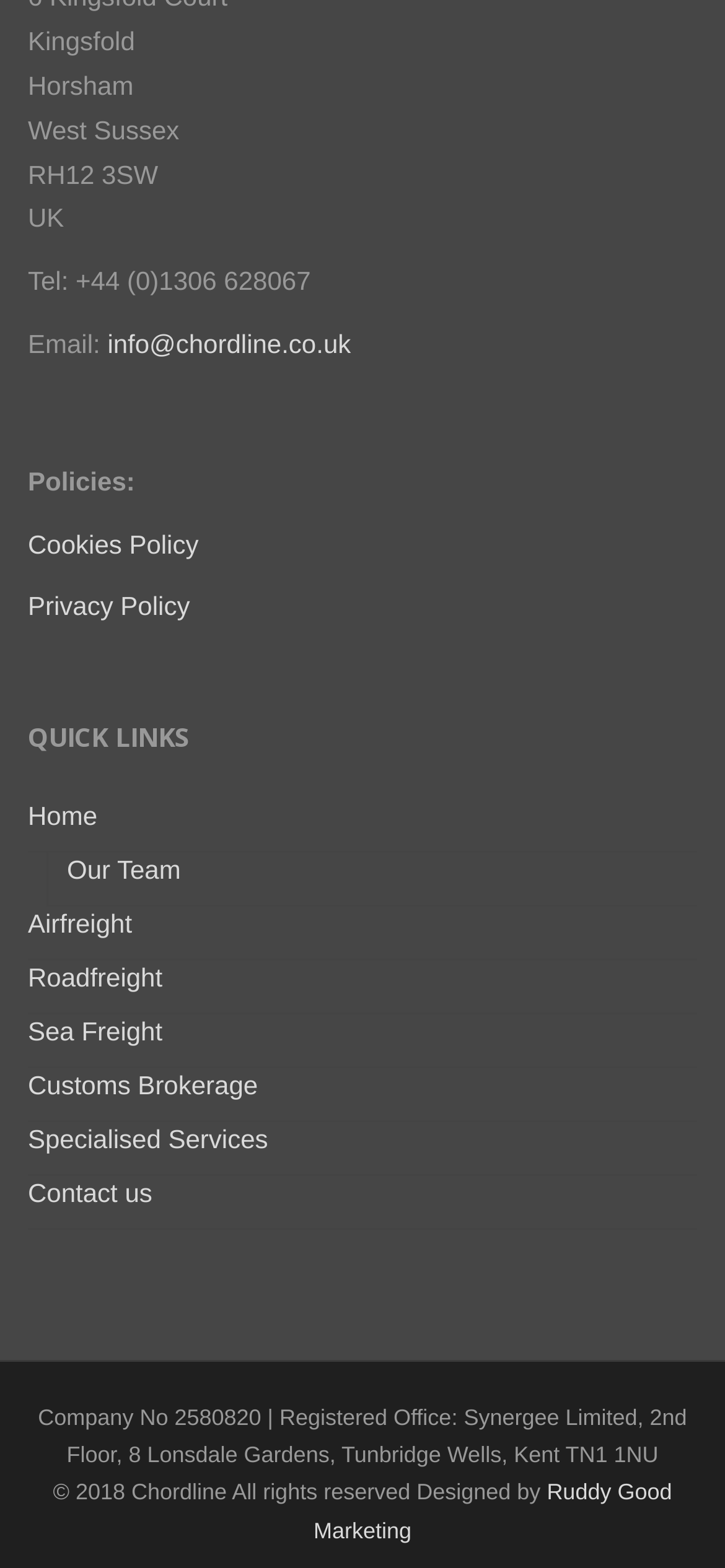Please identify the bounding box coordinates of the area that needs to be clicked to fulfill the following instruction: "Learn more about 'Sea Freight'."

[0.038, 0.646, 0.962, 0.681]